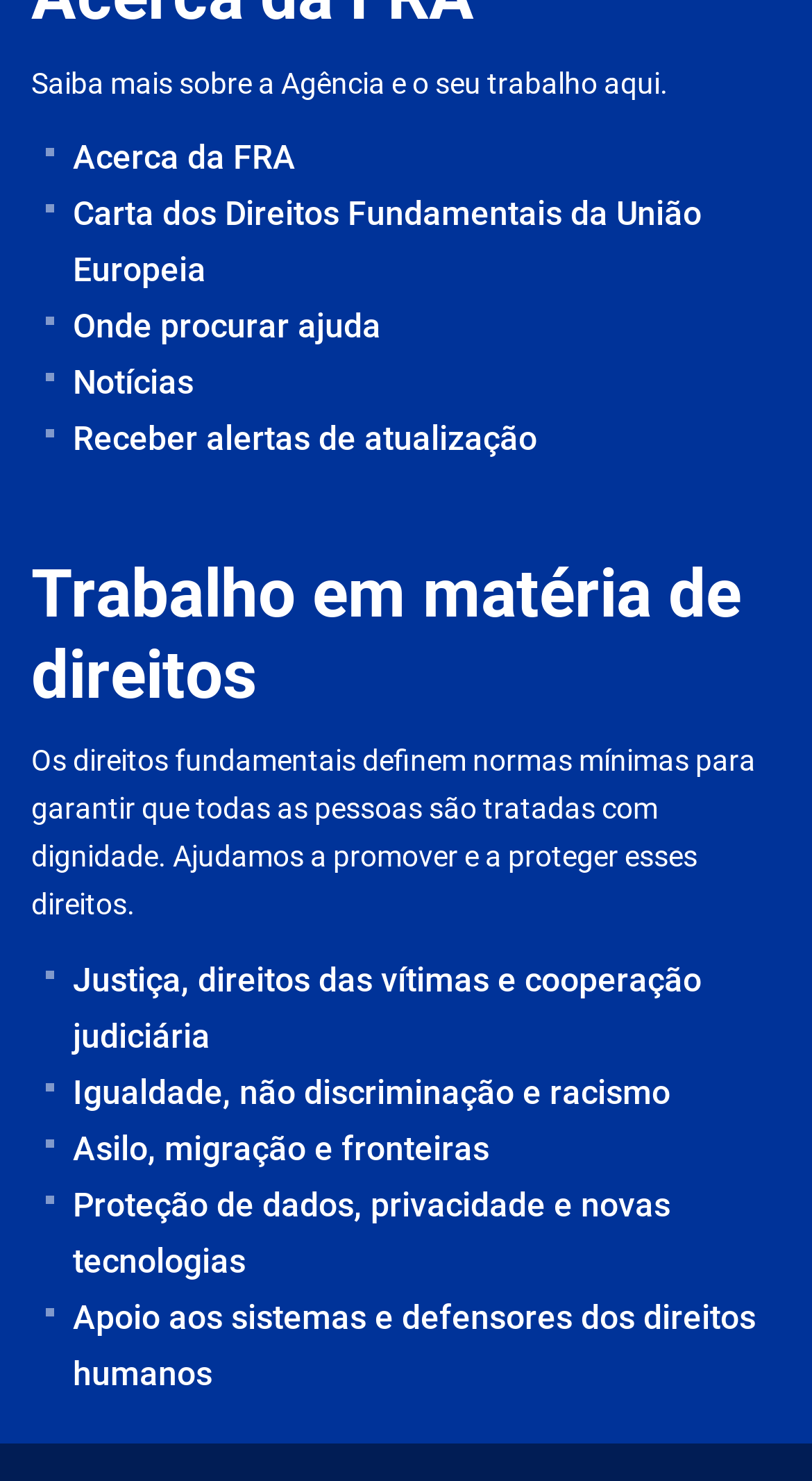How many links are there under 'Trabalho em matéria de direitos'?
Using the visual information from the image, give a one-word or short-phrase answer.

6